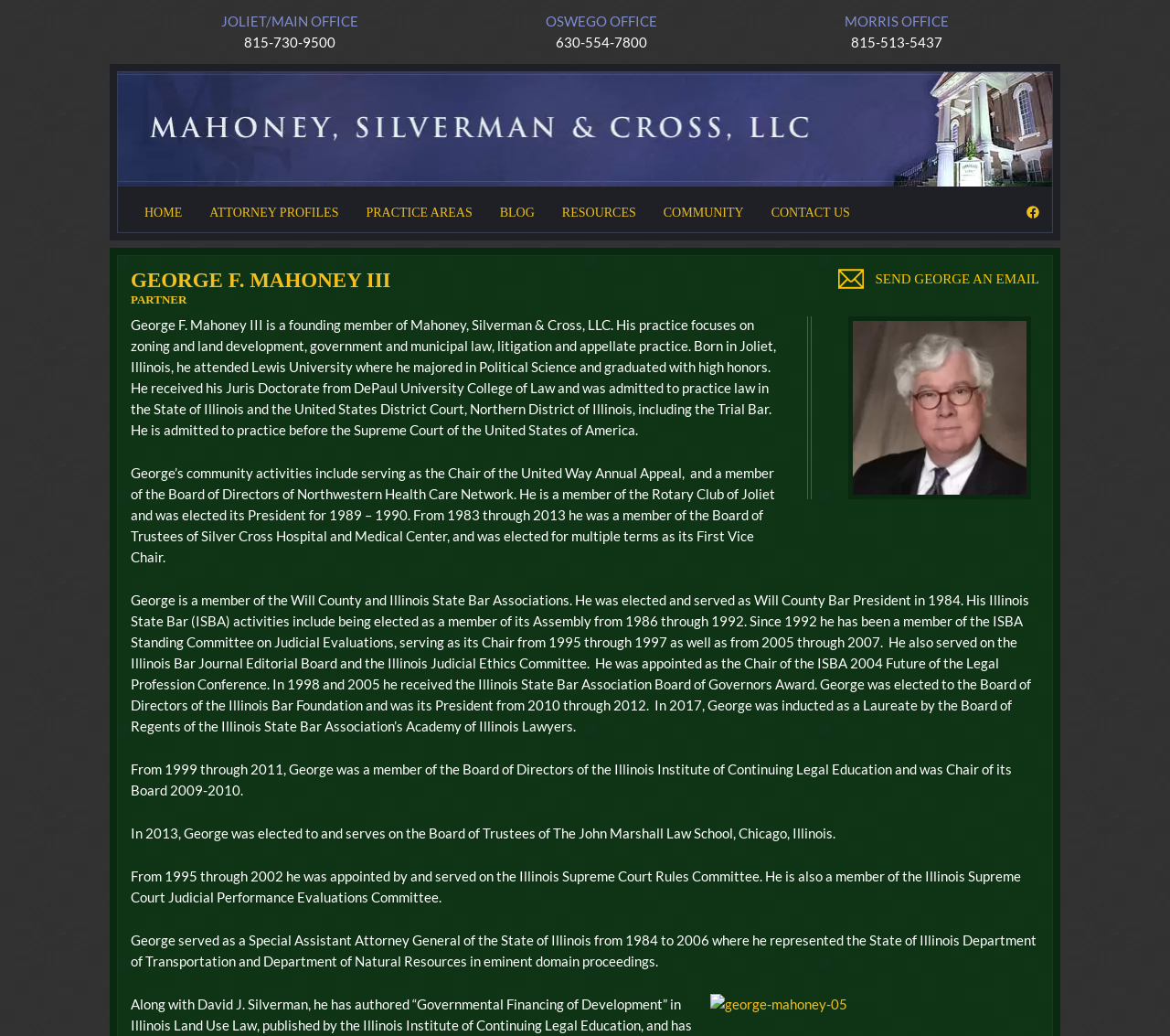Please identify the coordinates of the bounding box for the clickable region that will accomplish this instruction: "Click the 'ATTORNEY PROFILES' link".

[0.167, 0.184, 0.301, 0.225]